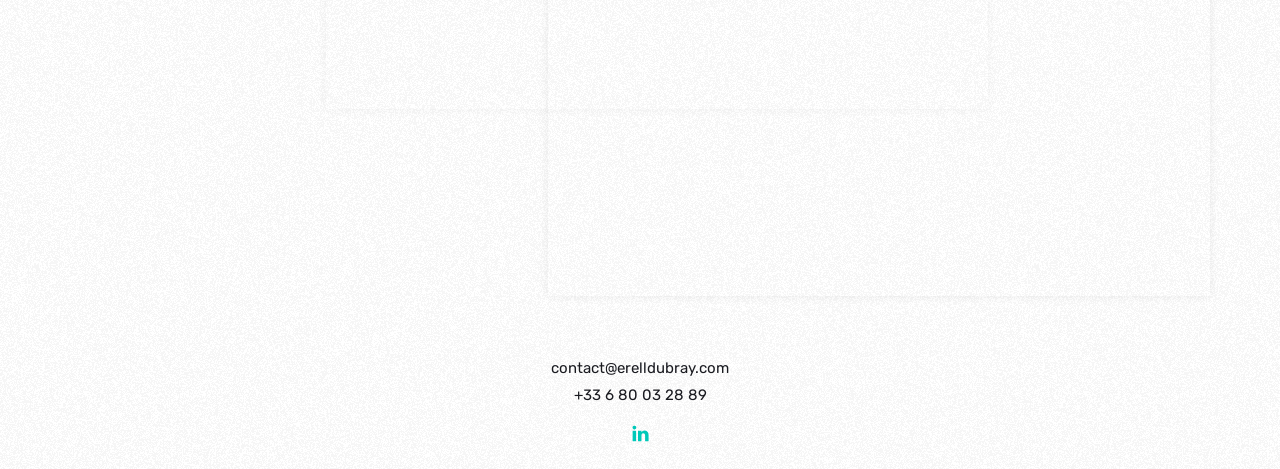Locate the UI element described by How to Get Here in the provided webpage screenshot. Return the bounding box coordinates in the format (top-left x, top-left y, bottom-right x, bottom-right y), ensuring all values are between 0 and 1.

None